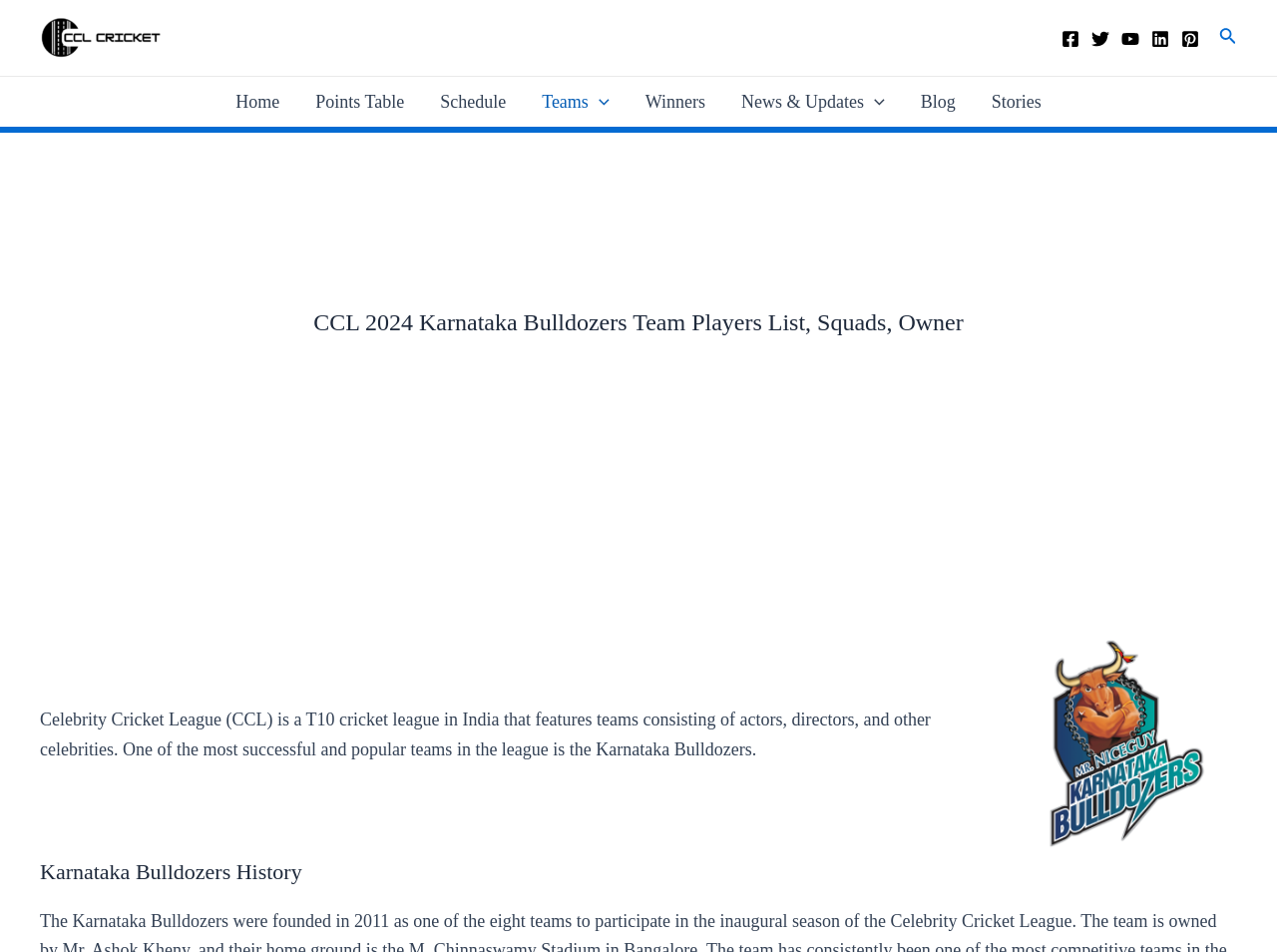Identify the bounding box of the UI component described as: "parent_node: Teams aria-label="Menu Toggle"".

[0.461, 0.081, 0.477, 0.133]